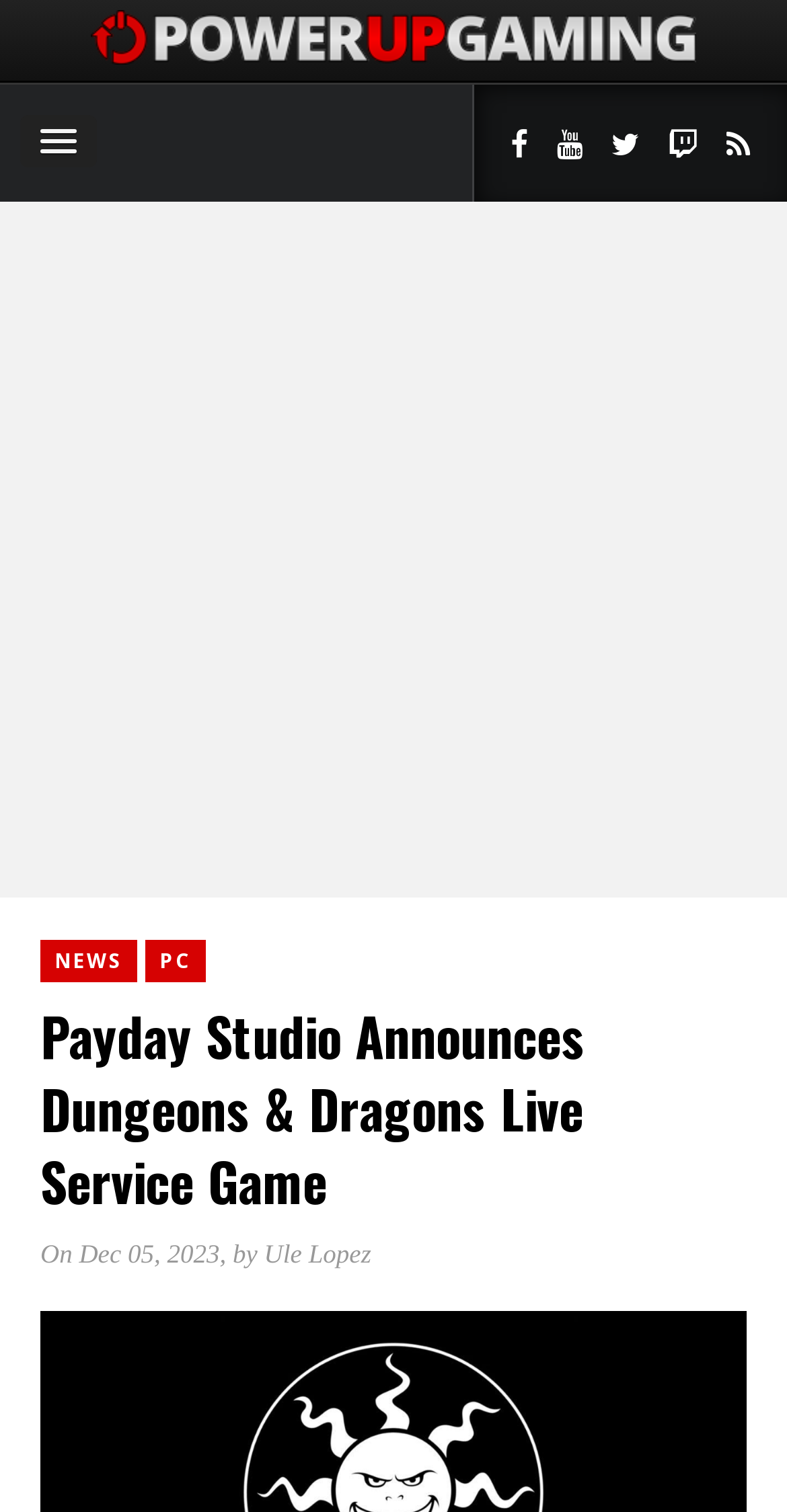Given the element description, predict the bounding box coordinates in the format (top-left x, top-left y, bottom-right x, bottom-right y). Make sure all values are between 0 and 1. Here is the element description: Ule Lopez

[0.336, 0.819, 0.472, 0.839]